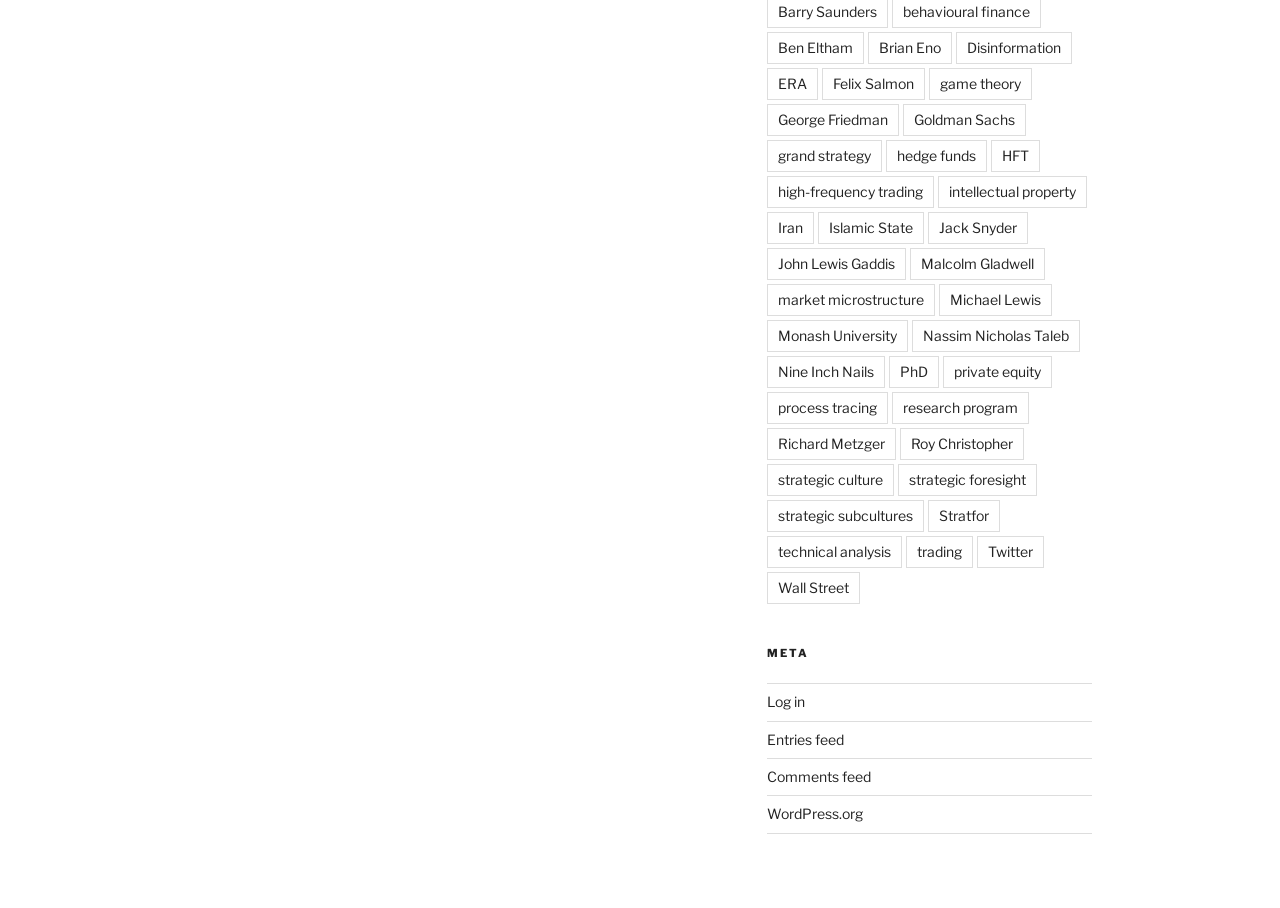Provide your answer to the question using just one word or phrase: What is the last link on the webpage?

WordPress.org